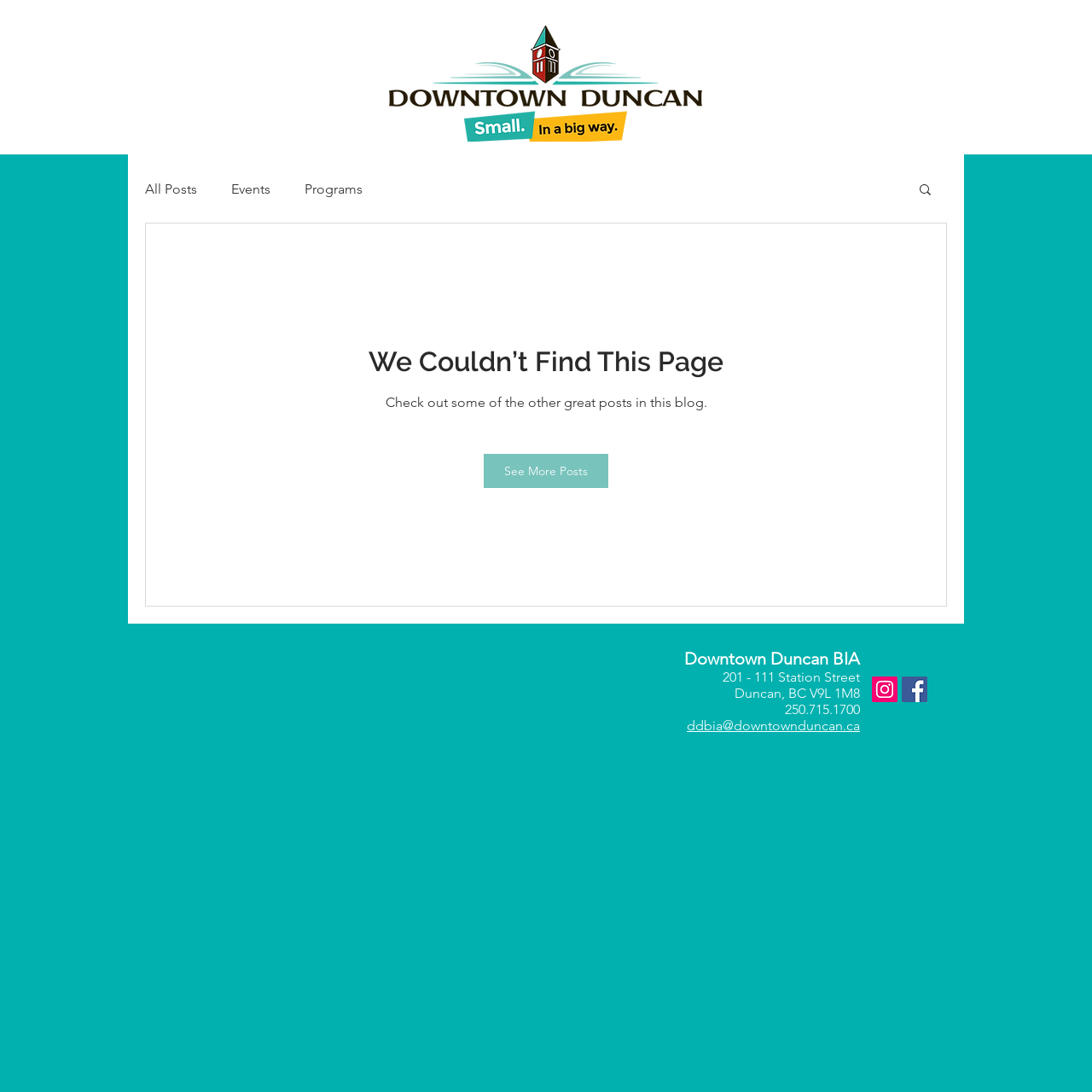Please identify the bounding box coordinates of the element that needs to be clicked to perform the following instruction: "search".

[0.84, 0.166, 0.855, 0.183]